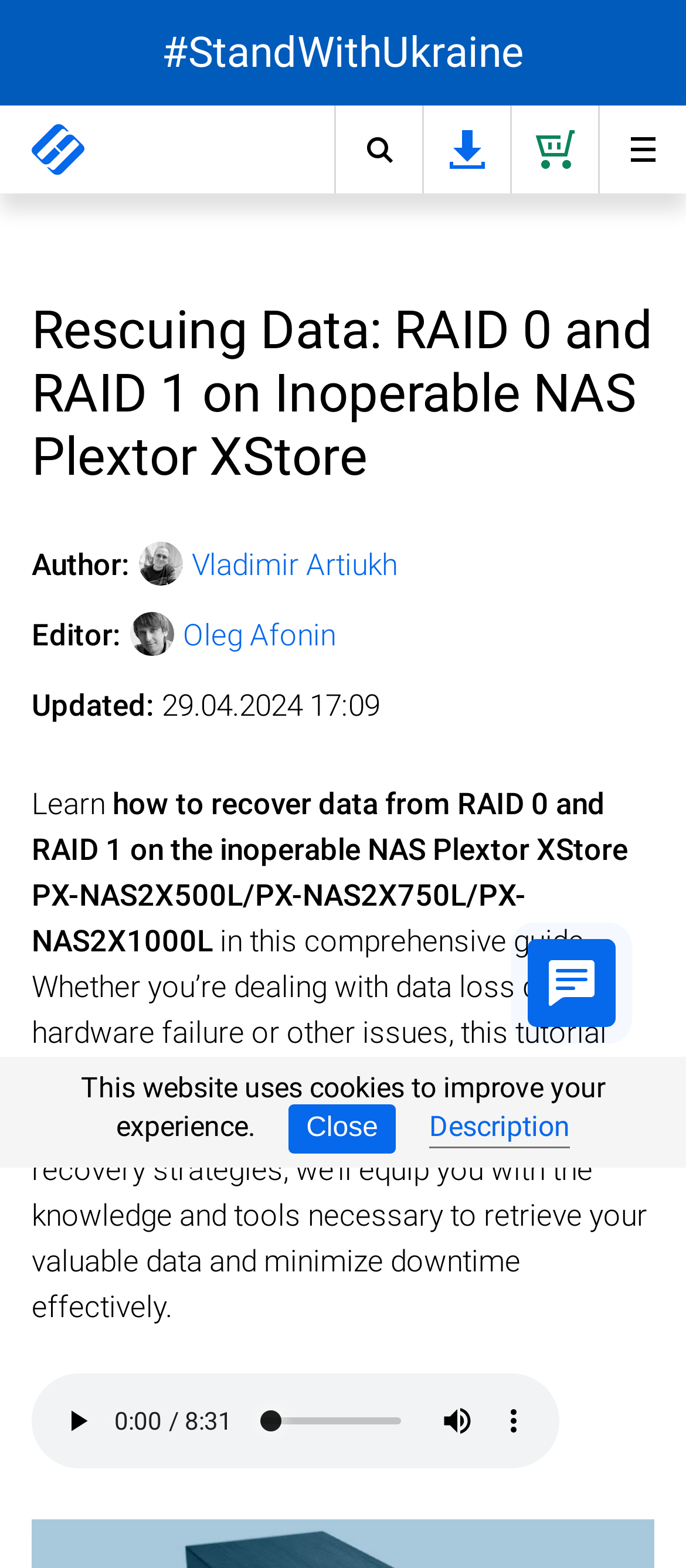Is there an audio component on the webpage?
Provide a one-word or short-phrase answer based on the image.

Yes